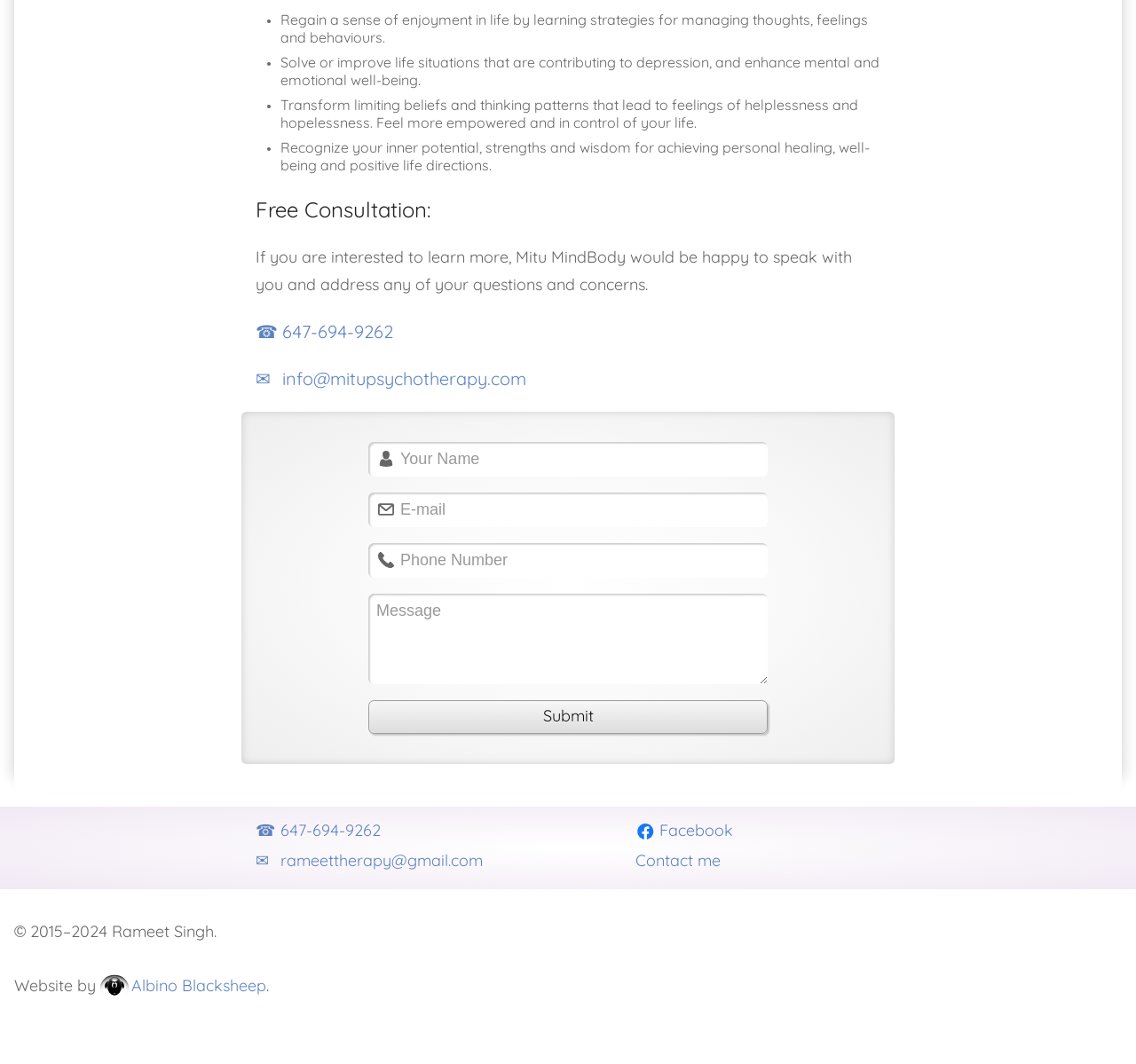Given the element description, predict the bounding box coordinates in the format (top-left x, top-left y, bottom-right x, bottom-right y). Make sure all values are between 0 and 1. Here is the element description: value="Submit"

[0.324, 0.658, 0.676, 0.69]